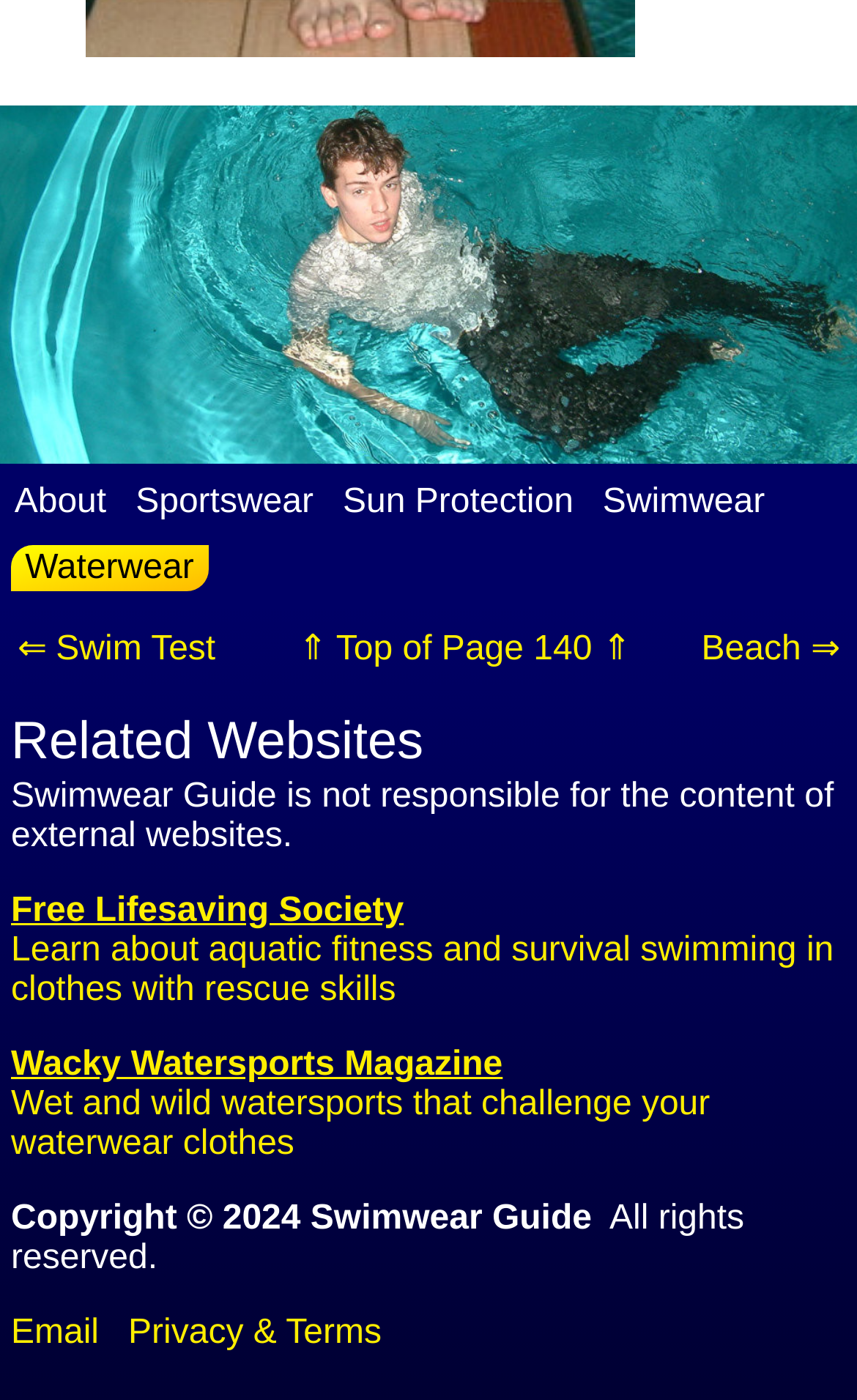Identify the bounding box coordinates of the region I need to click to complete this instruction: "Go to Swim Test".

[0.021, 0.45, 0.251, 0.477]